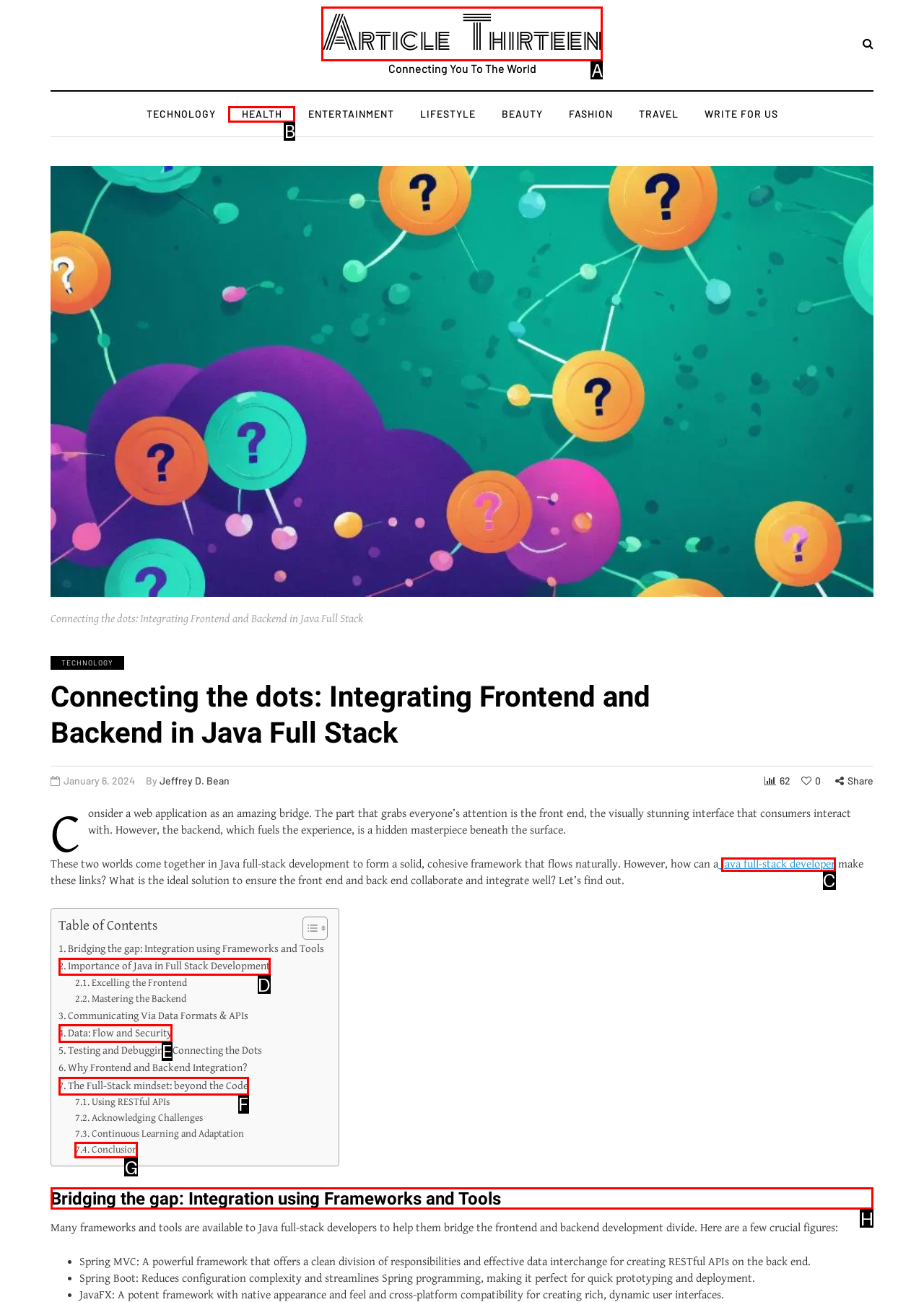Which option should be clicked to execute the following task: Learn about bridging the gap: integration using frameworks and tools? Respond with the letter of the selected option.

H